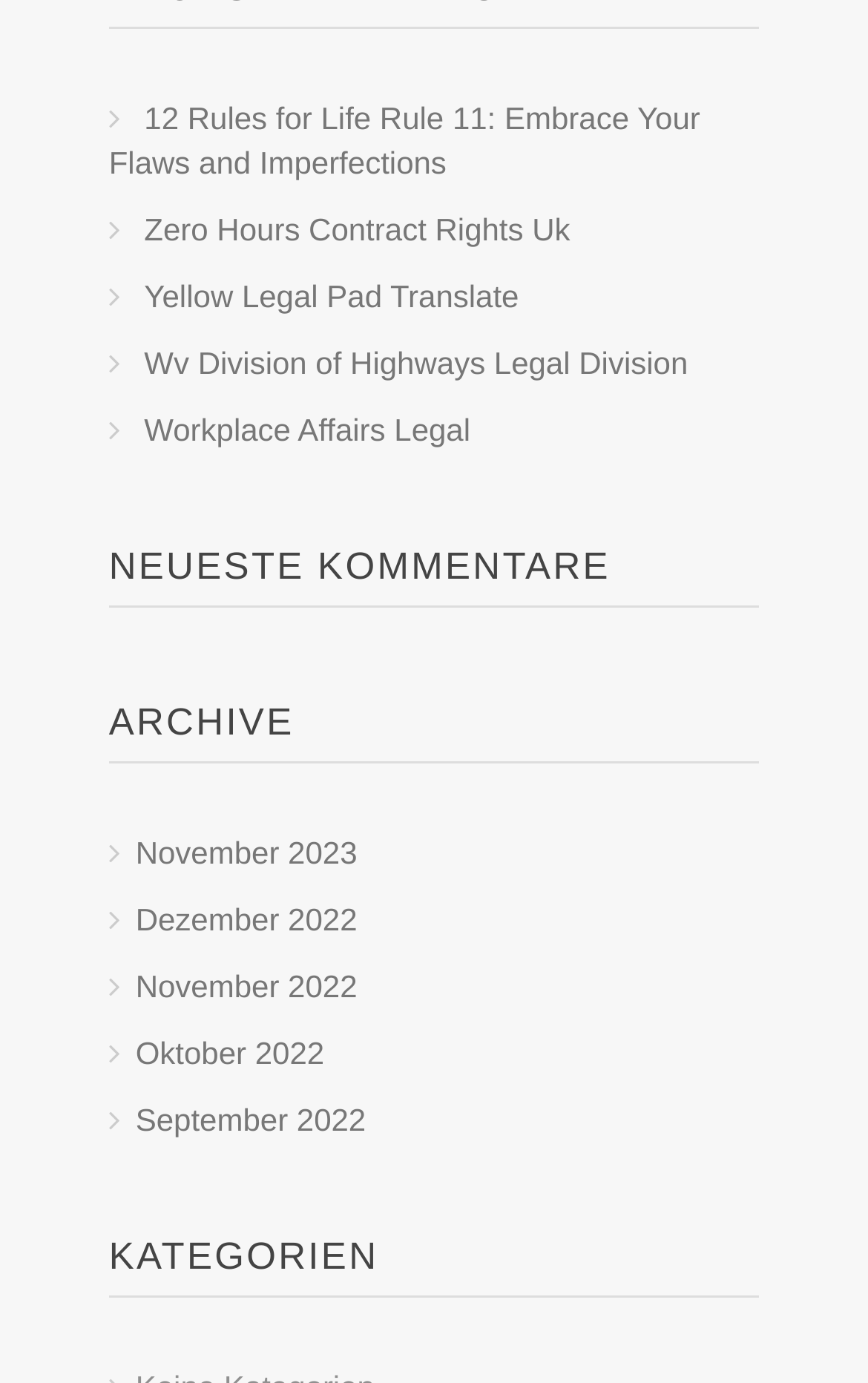Determine the bounding box coordinates of the element's region needed to click to follow the instruction: "Explore Workplace Affairs Legal". Provide these coordinates as four float numbers between 0 and 1, formatted as [left, top, right, bottom].

[0.166, 0.298, 0.542, 0.324]